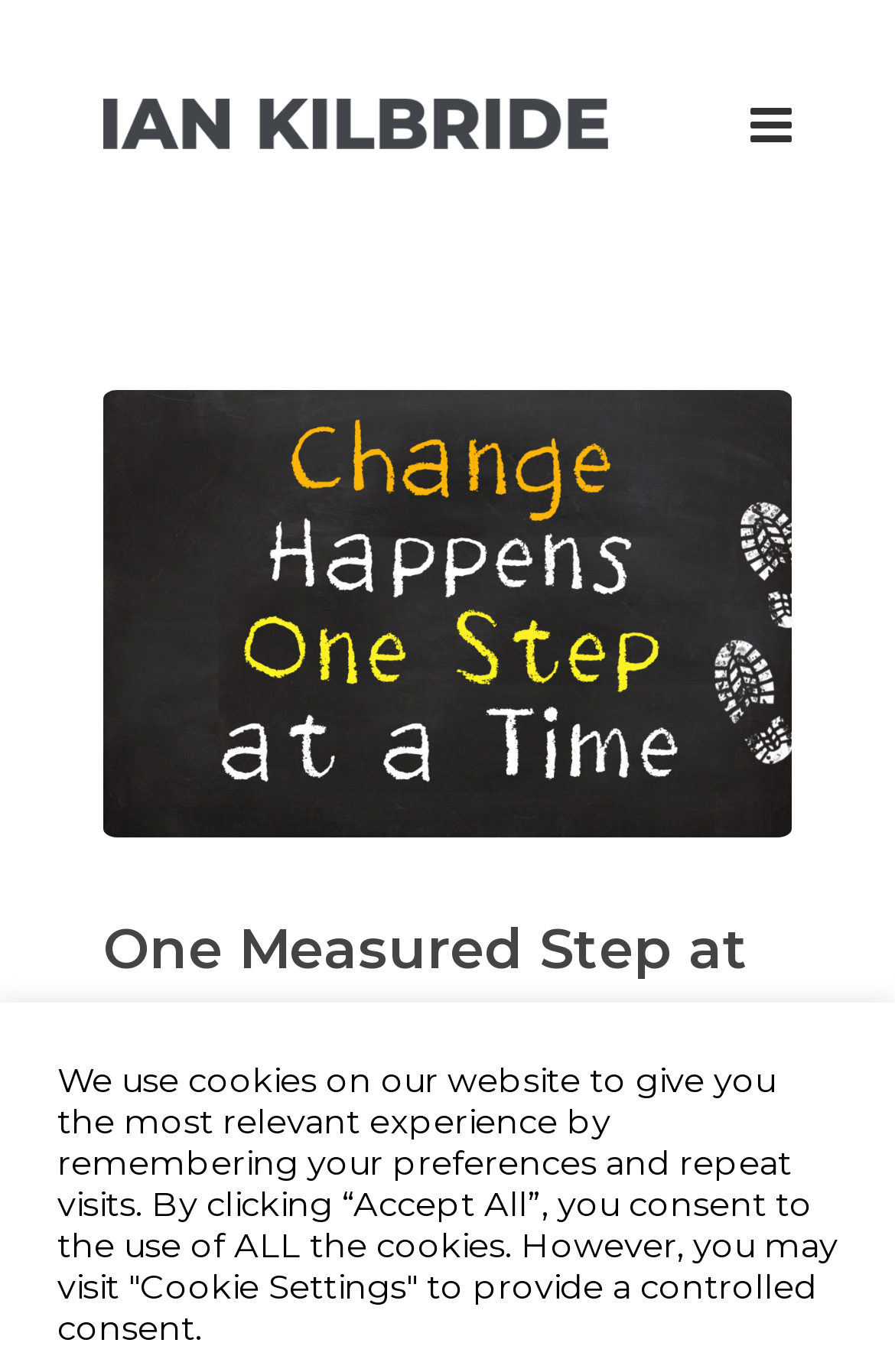Bounding box coordinates are to be given in the format (top-left x, top-left y, bottom-right x, bottom-right y). All values must be floating point numbers between 0 and 1. Provide the bounding box coordinate for the UI element described as: alt="Ian Kilbride"

[0.115, 0.07, 0.679, 0.118]